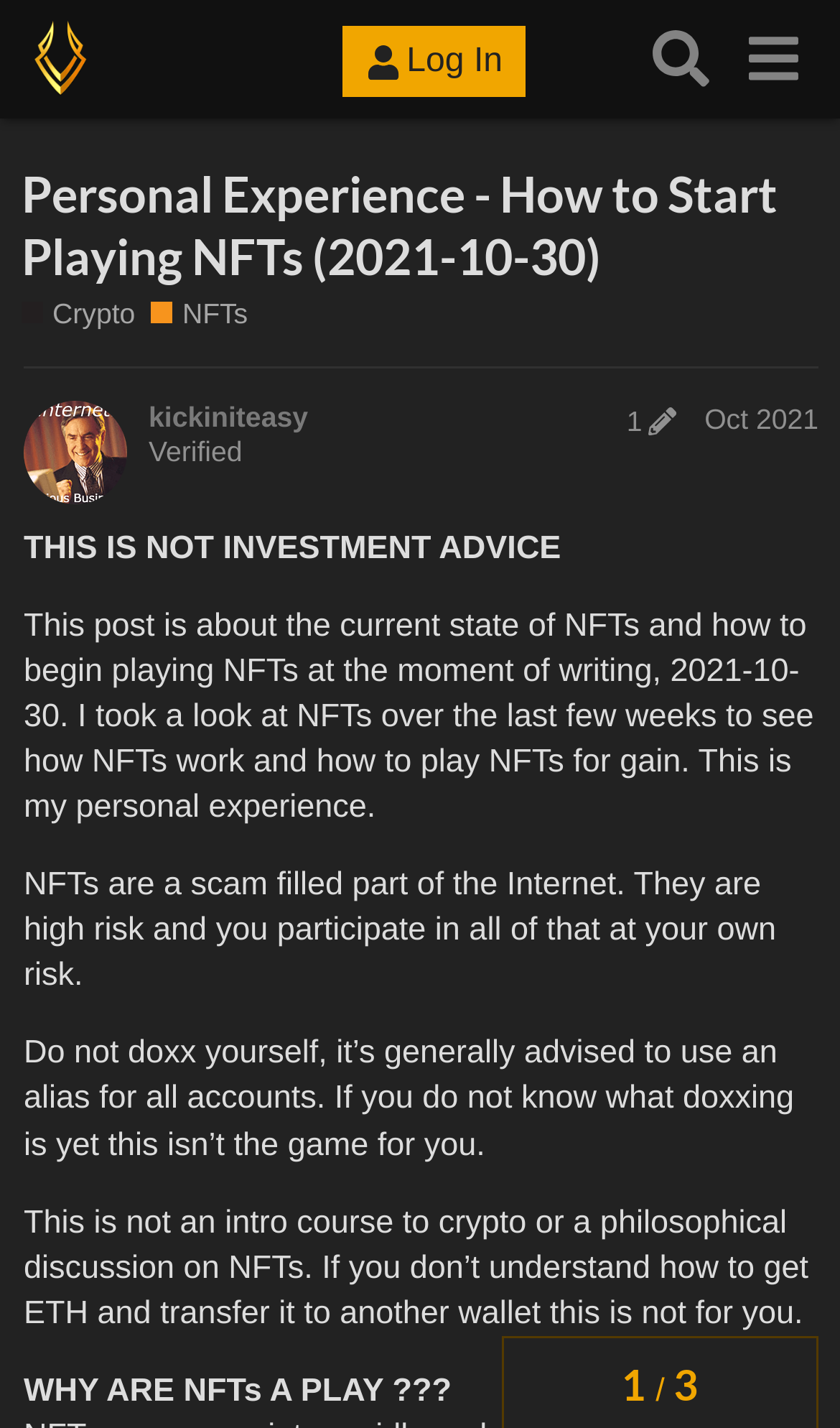Please respond to the question with a concise word or phrase:
What is the date of the post?

Oct 30, 2021